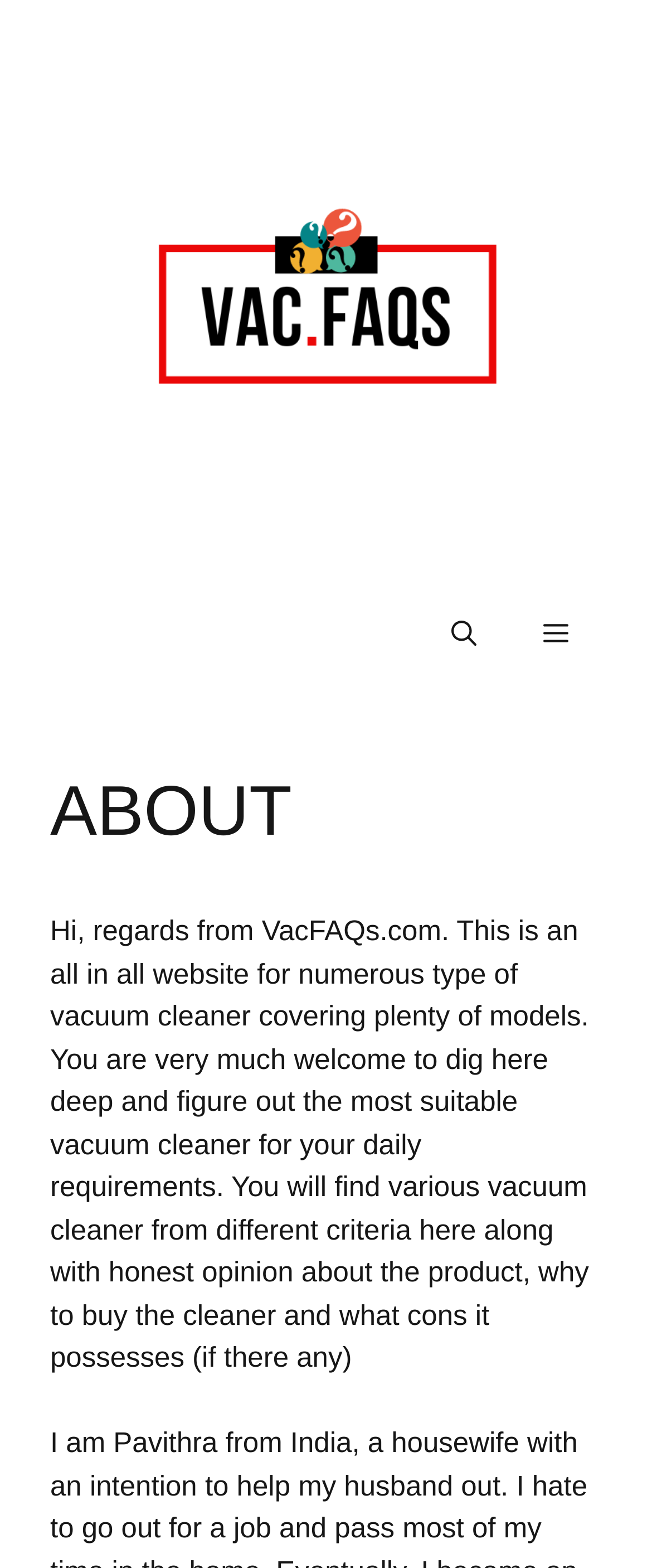What can be found on the website?
We need a detailed and meticulous answer to the question.

The website contains reviews of vacuum cleaners as mentioned in the StaticText element which states that users can find 'honest opinion about the product, why to buy the cleaner and what cons it possesses'.